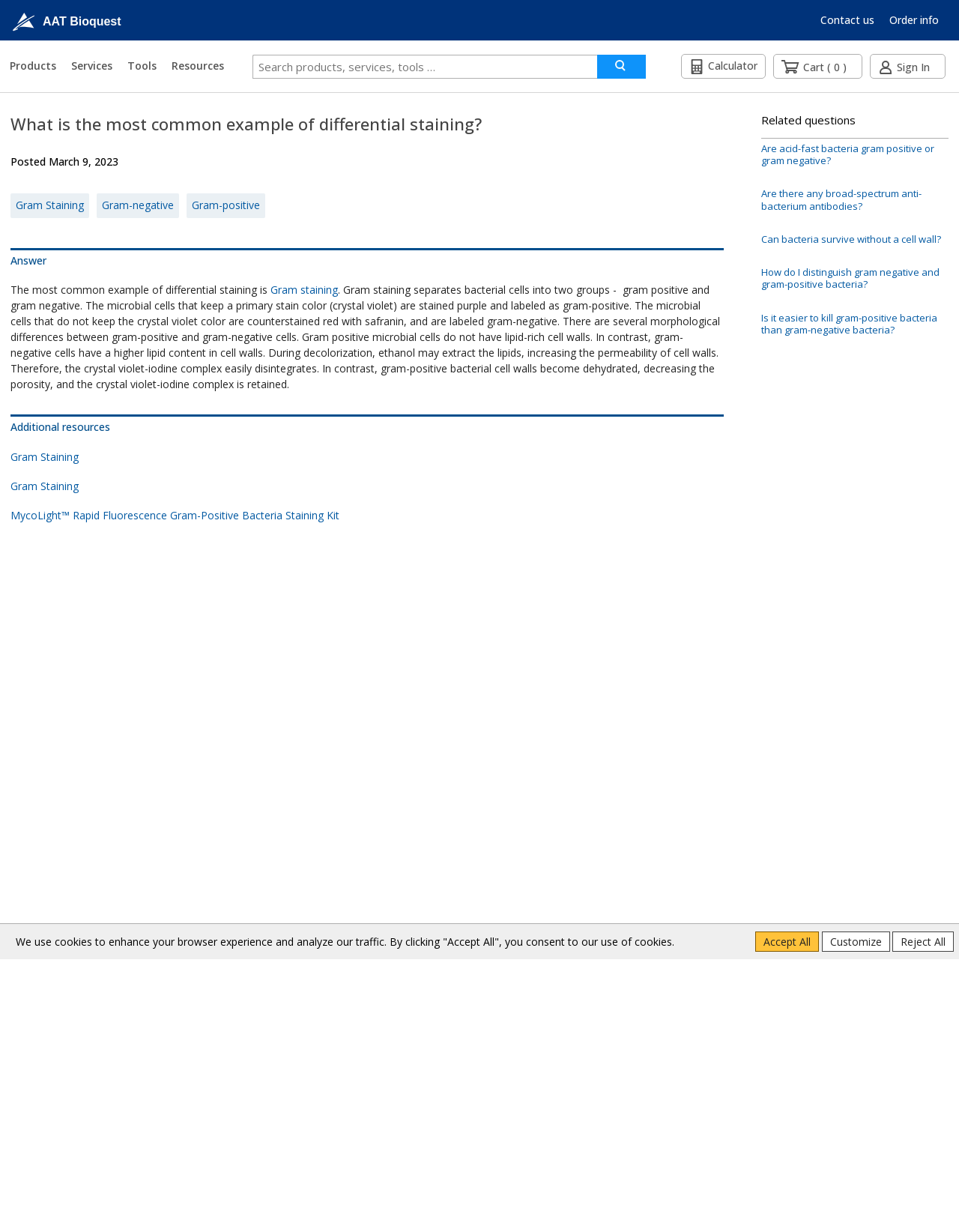Summarize the webpage in an elaborate manner.

This webpage is about differential staining, specifically discussing the most common example of it. At the top, there is a logo of AAT Bioquest on the left, and links to "Contact us" and "Order info" on the right. Below this, there are three main sections: a navigation menu, a search bar, and a section with a calculator, cart, and sign-in links.

The main content of the page starts with a heading that asks the question "What is the most common example of differential staining?" followed by a subheading with the date "Posted March 9, 2023". There are three links to related topics: "Gram Staining", "Gram-negative", and "Gram-positive".

The answer to the question is provided in a paragraph of text, which explains that Gram staining is the most common example of differential staining. It separates bacterial cells into two groups: gram-positive and gram-negative. The text goes on to describe the differences between these two groups, including their cell walls and how they react to staining.

Below this, there are additional resources provided, including links to "Gram Staining" and a product called "MycoLight™ Rapid Fluorescence Gram-Positive Bacteria Staining Kit". There is also a section of related questions, with links to five different questions about bacteria and staining.

At the bottom of the page, there is a notice about cookies and a request for consent to use them. There are also options to customize or reject all cookies.